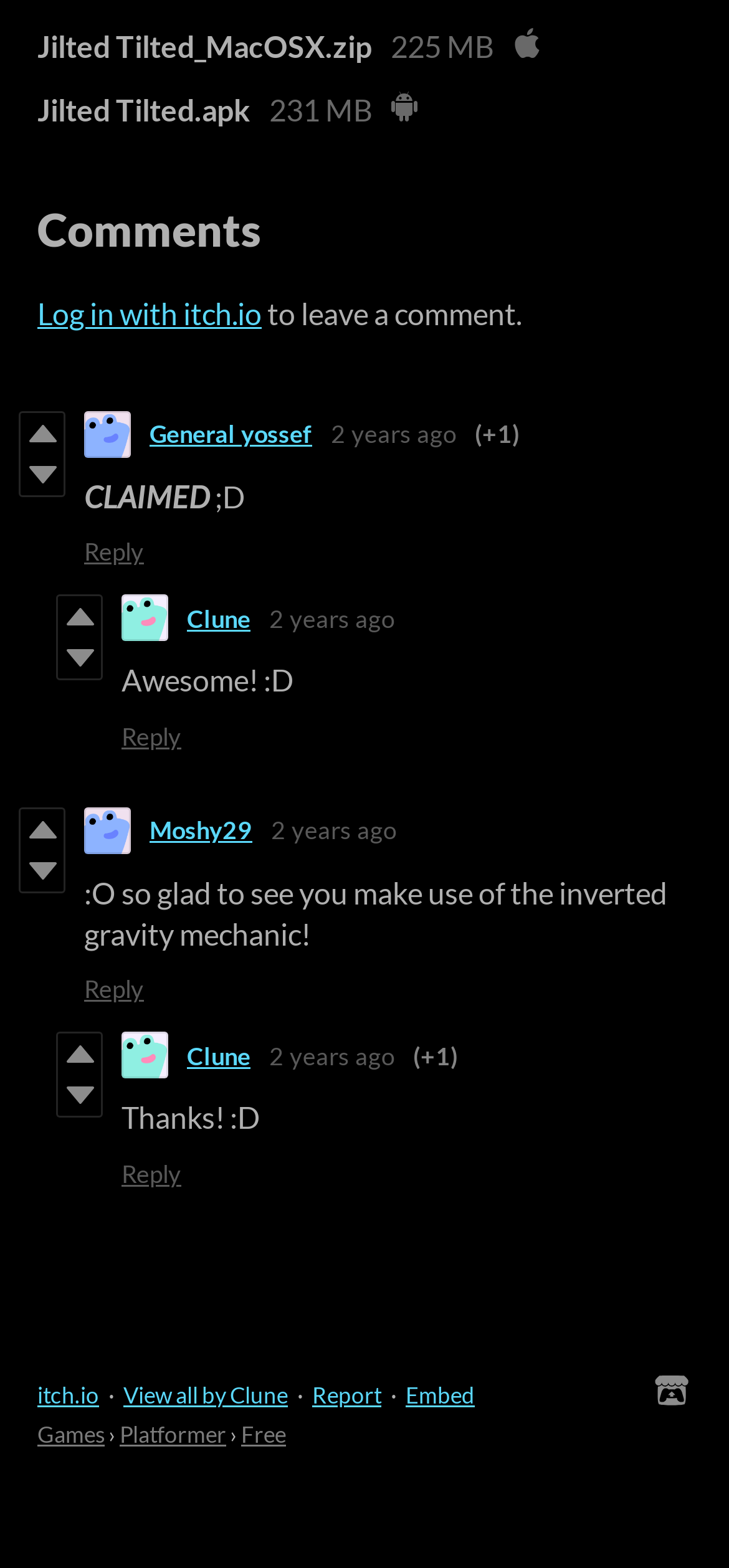Please identify the bounding box coordinates of the area I need to click to accomplish the following instruction: "Download Jilted Tilted_MacOSX.zip".

[0.051, 0.018, 0.51, 0.041]